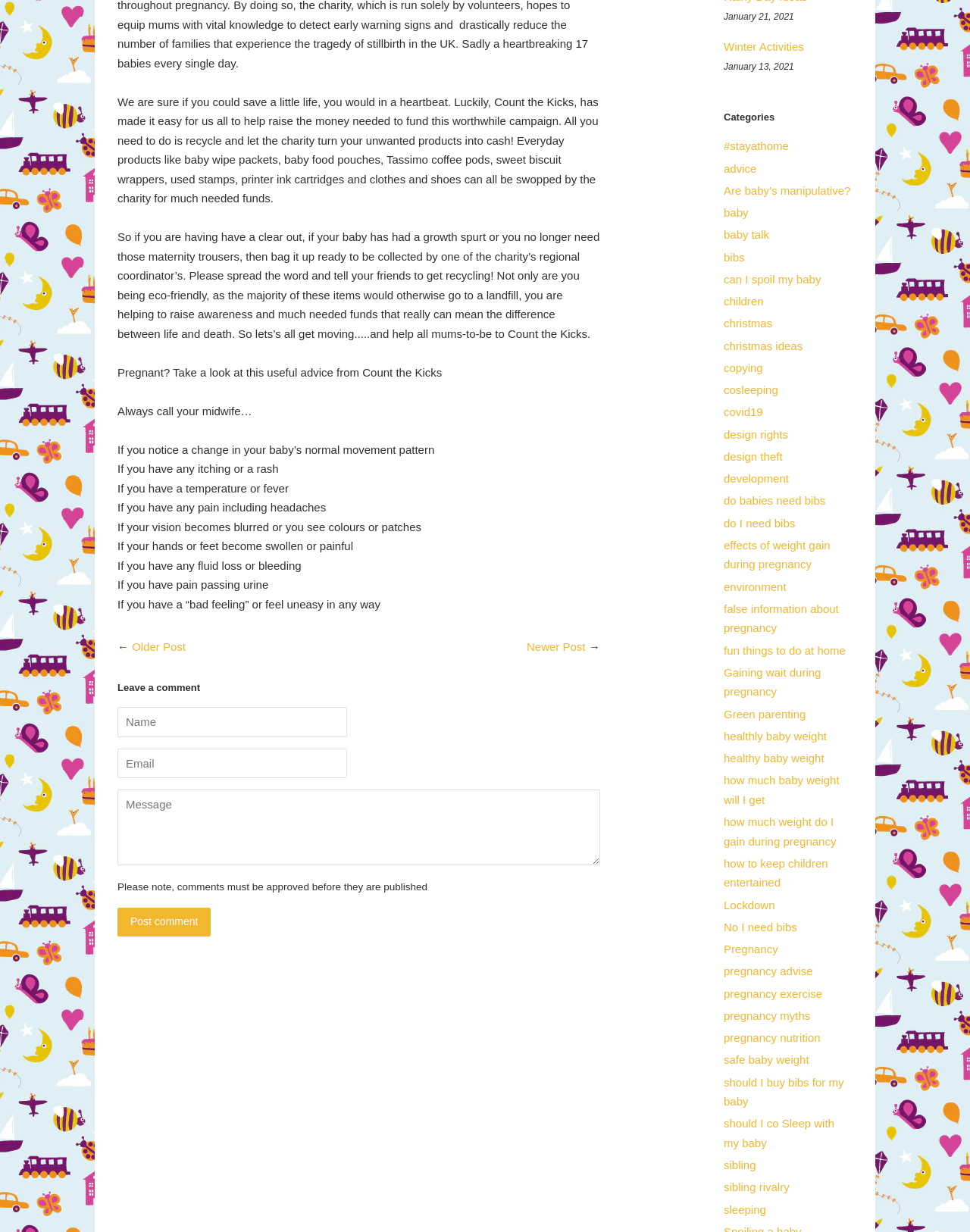Identify the bounding box of the UI element that matches this description: "parent_node: Message name="comment[body]" placeholder="Message"".

[0.121, 0.641, 0.618, 0.702]